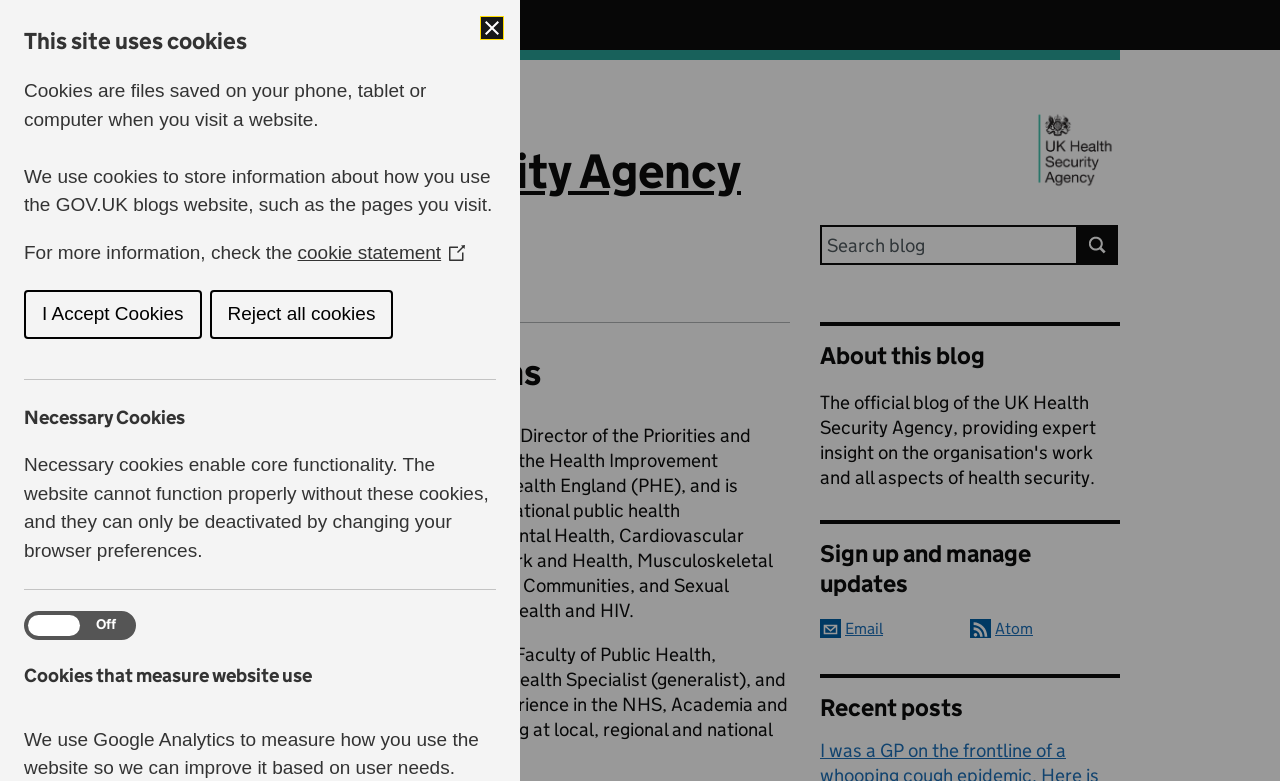What is the title or heading displayed on the webpage?

This site uses cookies